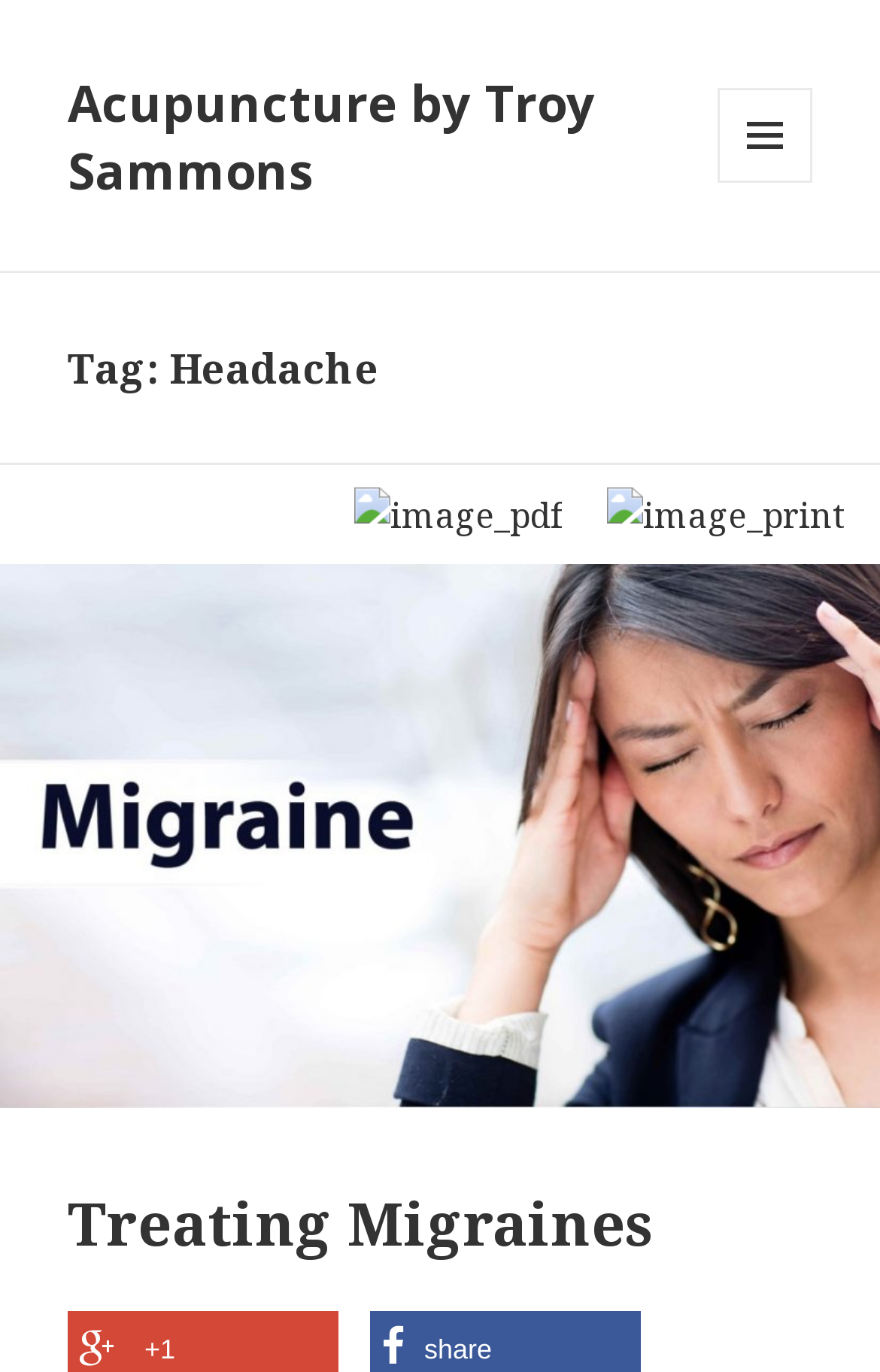What are the two options available for the content?
Refer to the image and provide a concise answer in one word or phrase.

PDF and Print